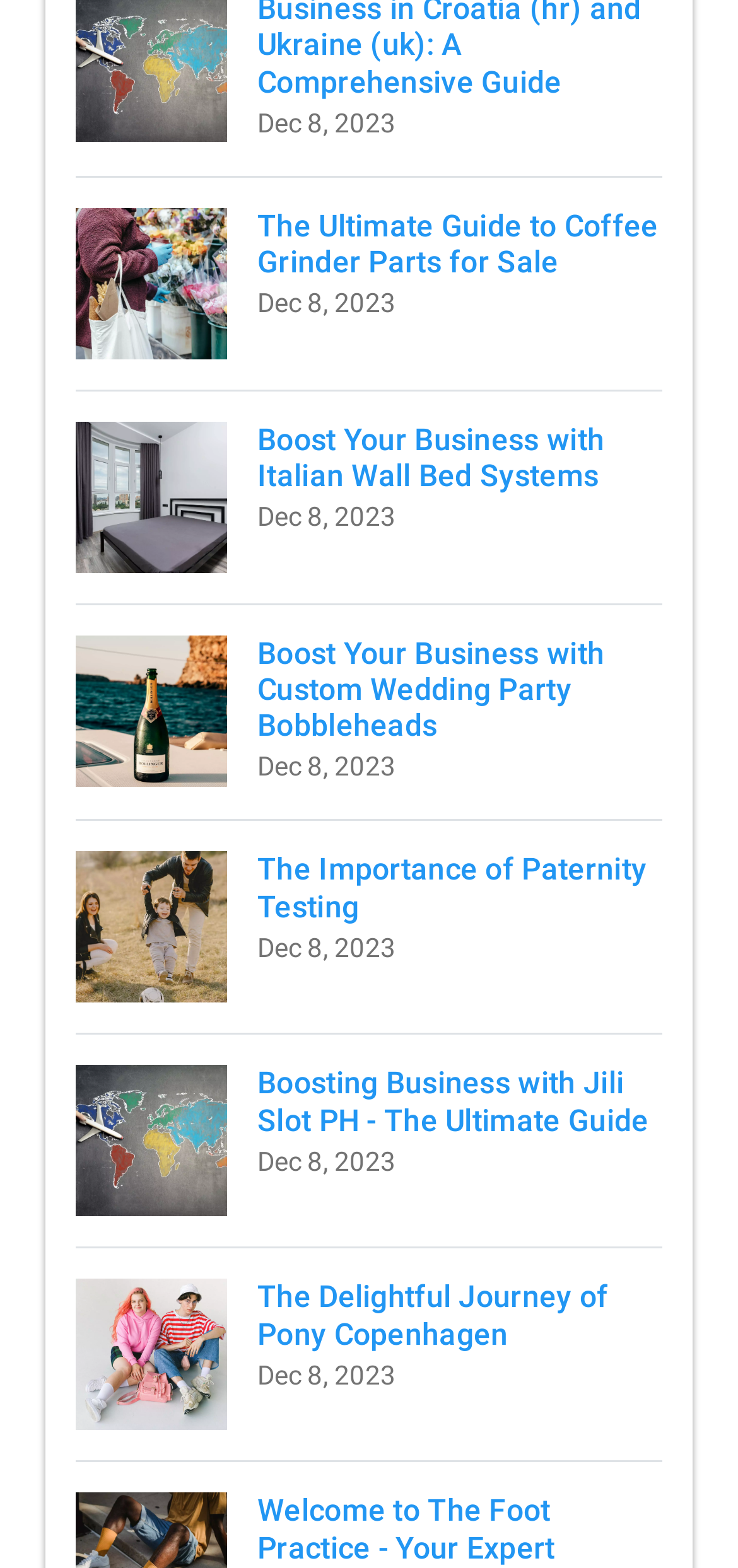Are there any images on the page?
Refer to the image and provide a one-word or short phrase answer.

Yes